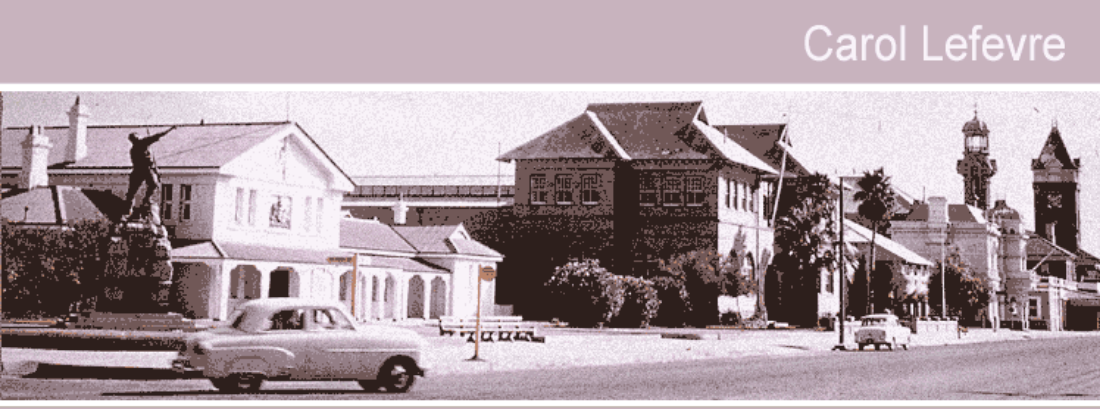Give a one-word or short phrase answer to this question: 
What is the architectural style of the grand white building?

Historical